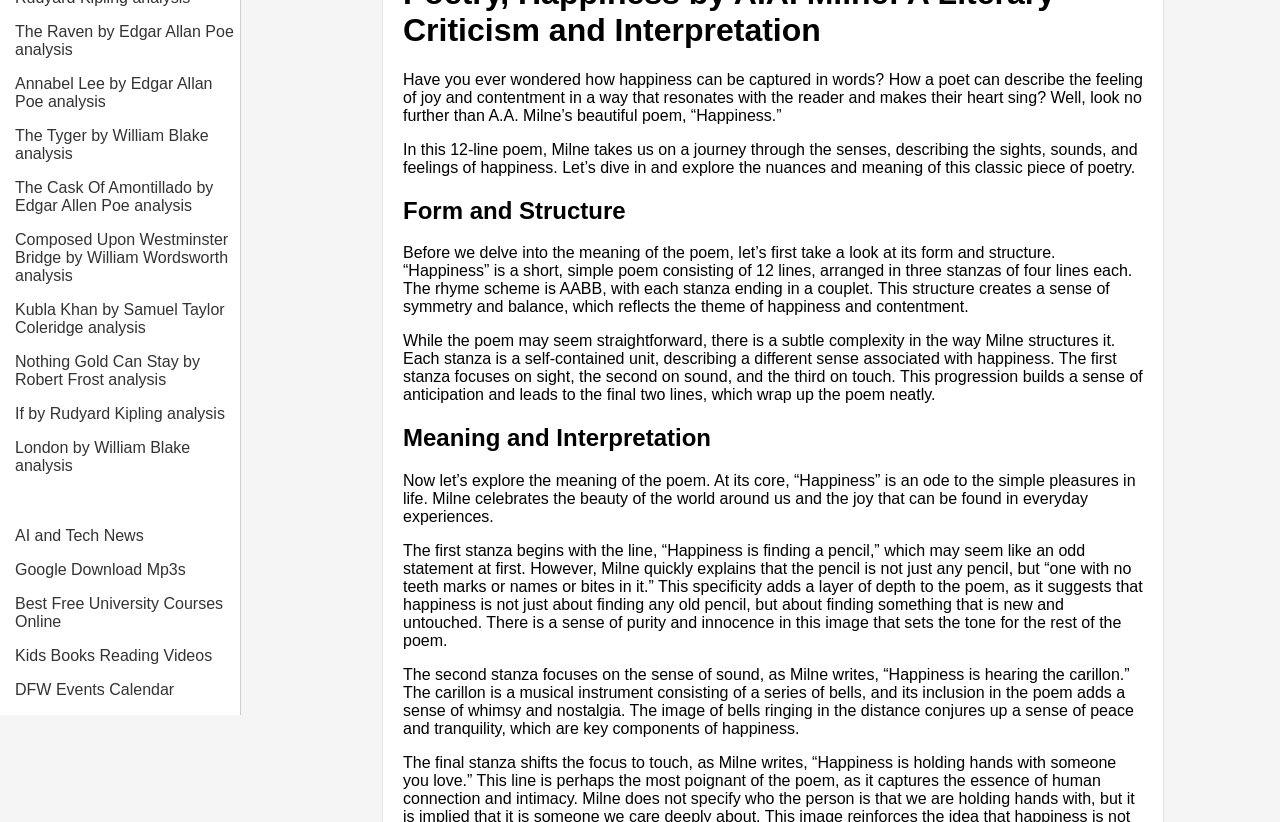Determine the bounding box coordinates for the HTML element described here: "Speed Math Practice".

[0.012, 0.933, 0.188, 0.974]